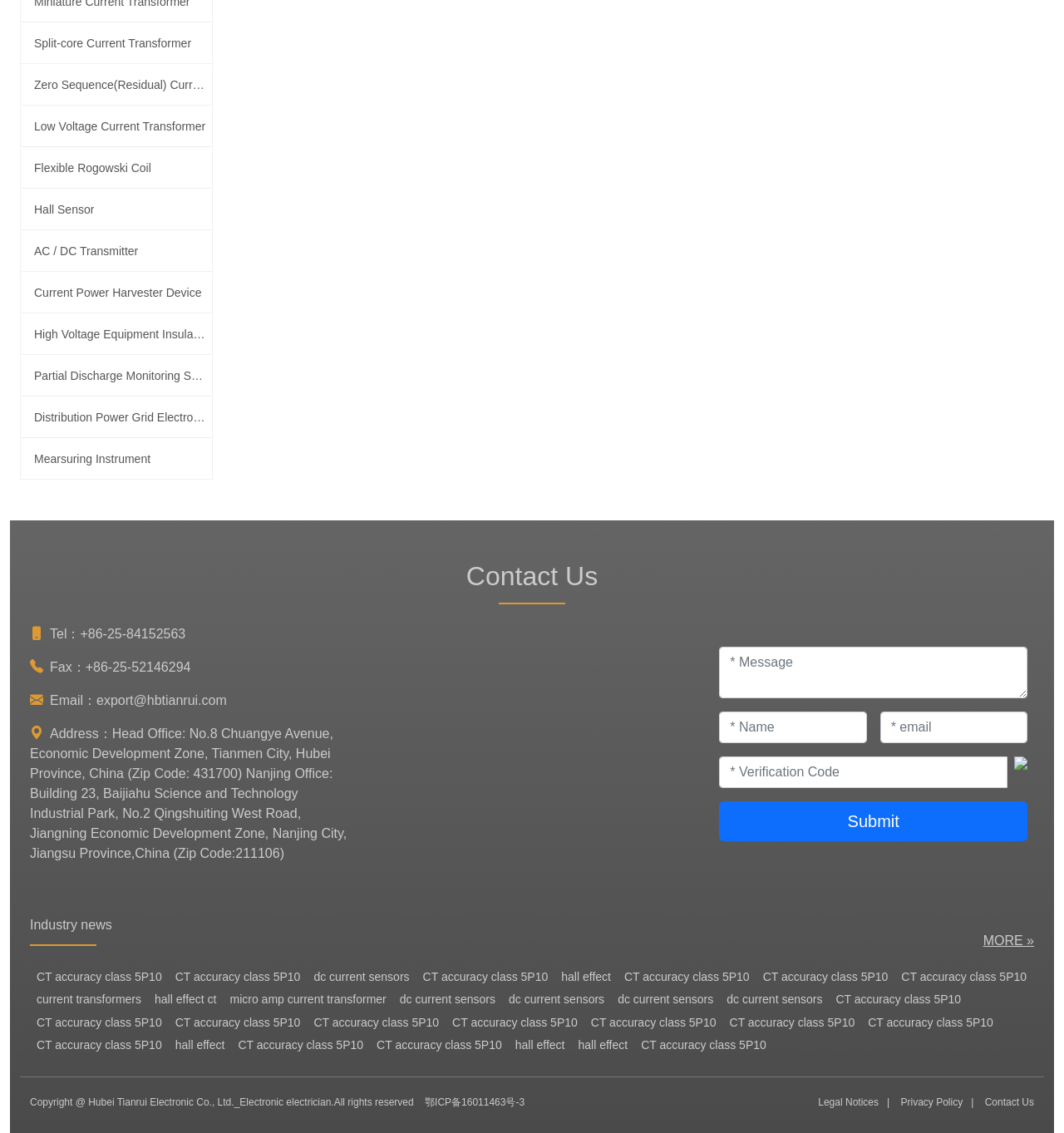Reply to the question with a brief word or phrase: What type of products does the company offer?

Current transformers and sensors